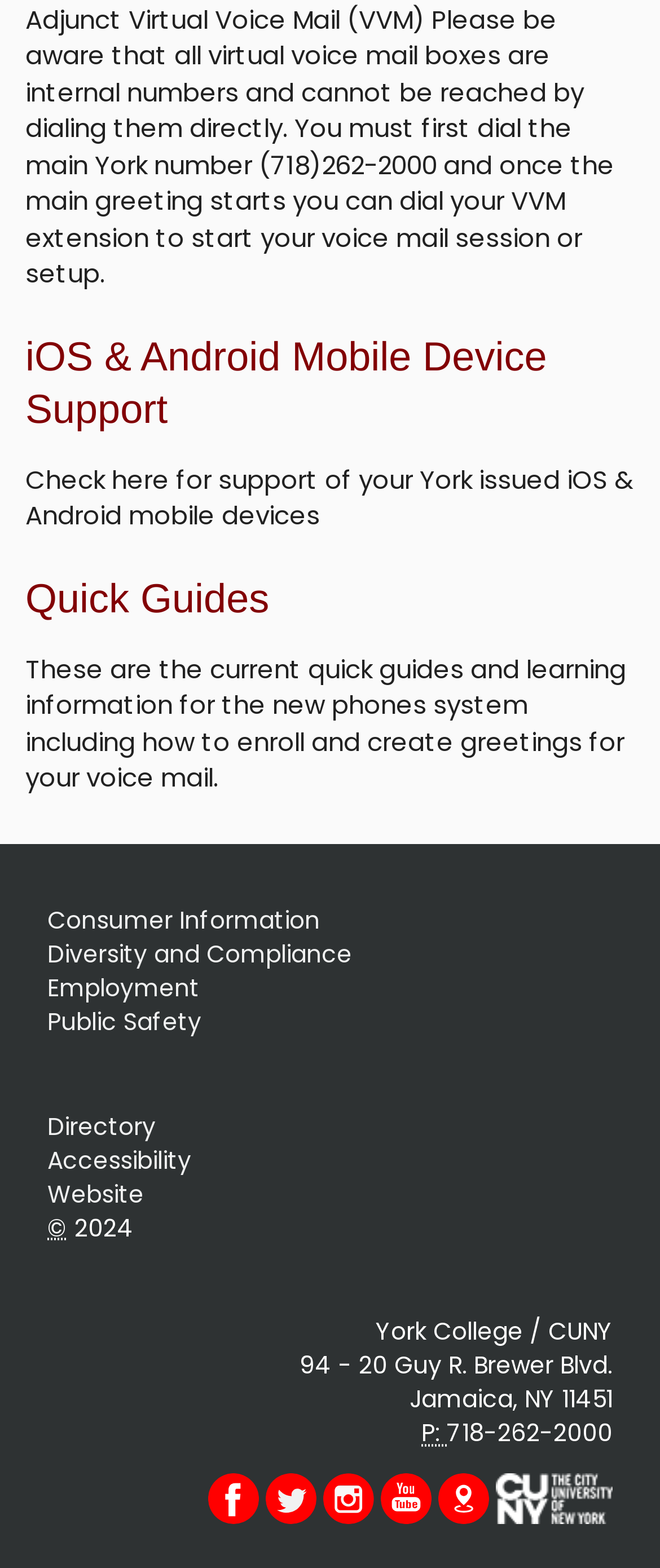Given the description "Consumer Information", determine the bounding box of the corresponding UI element.

[0.072, 0.576, 0.485, 0.597]